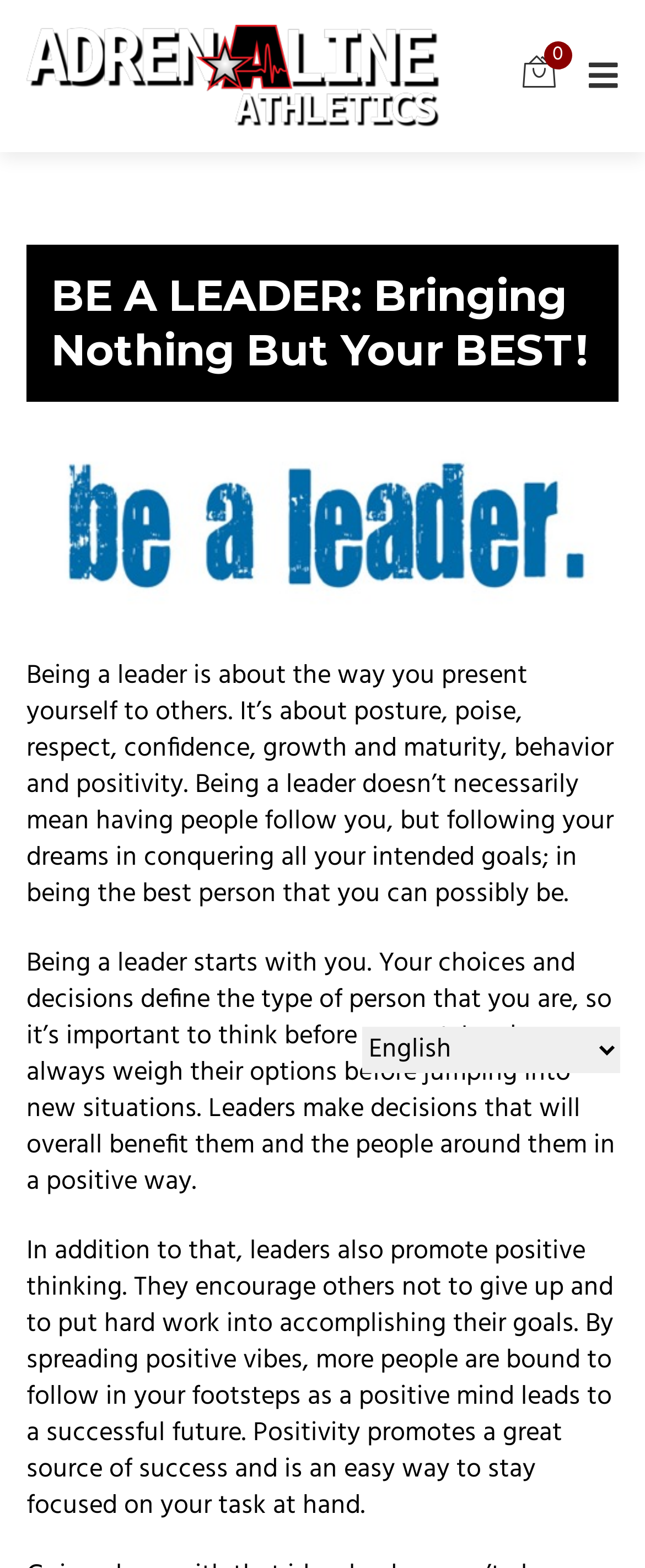Give a one-word or phrase response to the following question: What can be selected from the dropdown menu?

Language